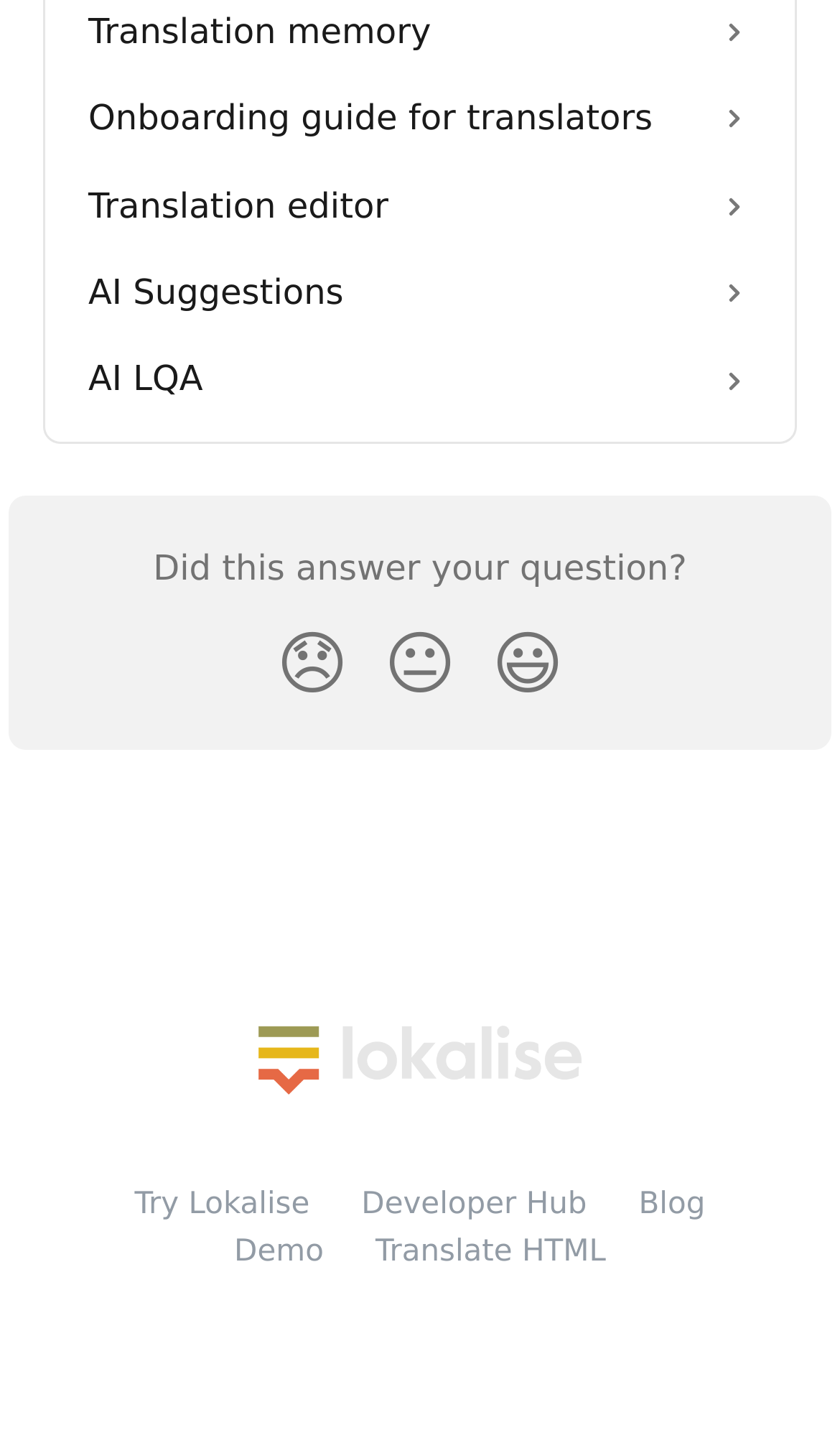Determine the bounding box coordinates of the region I should click to achieve the following instruction: "Click on the Translation editor link". Ensure the bounding box coordinates are four float numbers between 0 and 1, i.e., [left, top, right, bottom].

[0.074, 0.112, 0.926, 0.173]